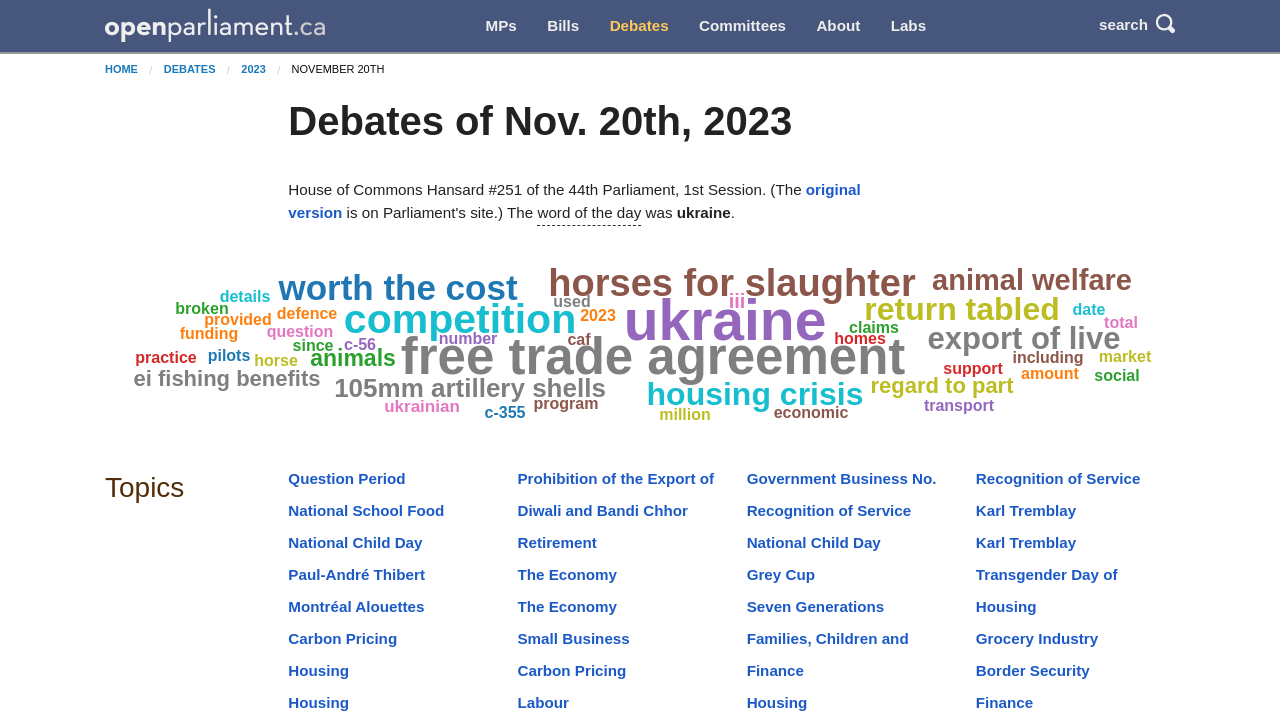Given the content of the image, can you provide a detailed answer to the question?
What is the name of the bill mentioned in the second link under the 'Topics' heading?

The second link under the 'Topics' heading is 'Prohibition of the Export of Horses by Air for Slaughter Act', which is the name of a bill mentioned in the debates.